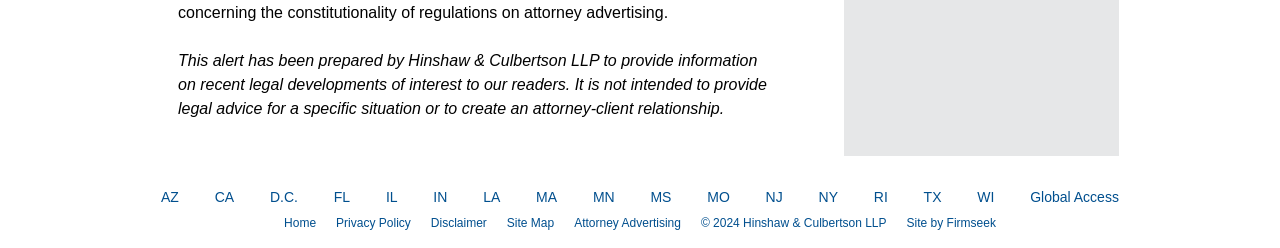Please identify the bounding box coordinates of the clickable region that I should interact with to perform the following instruction: "Visit the 'Site Map'". The coordinates should be expressed as four float numbers between 0 and 1, i.e., [left, top, right, bottom].

[0.396, 0.871, 0.433, 0.927]